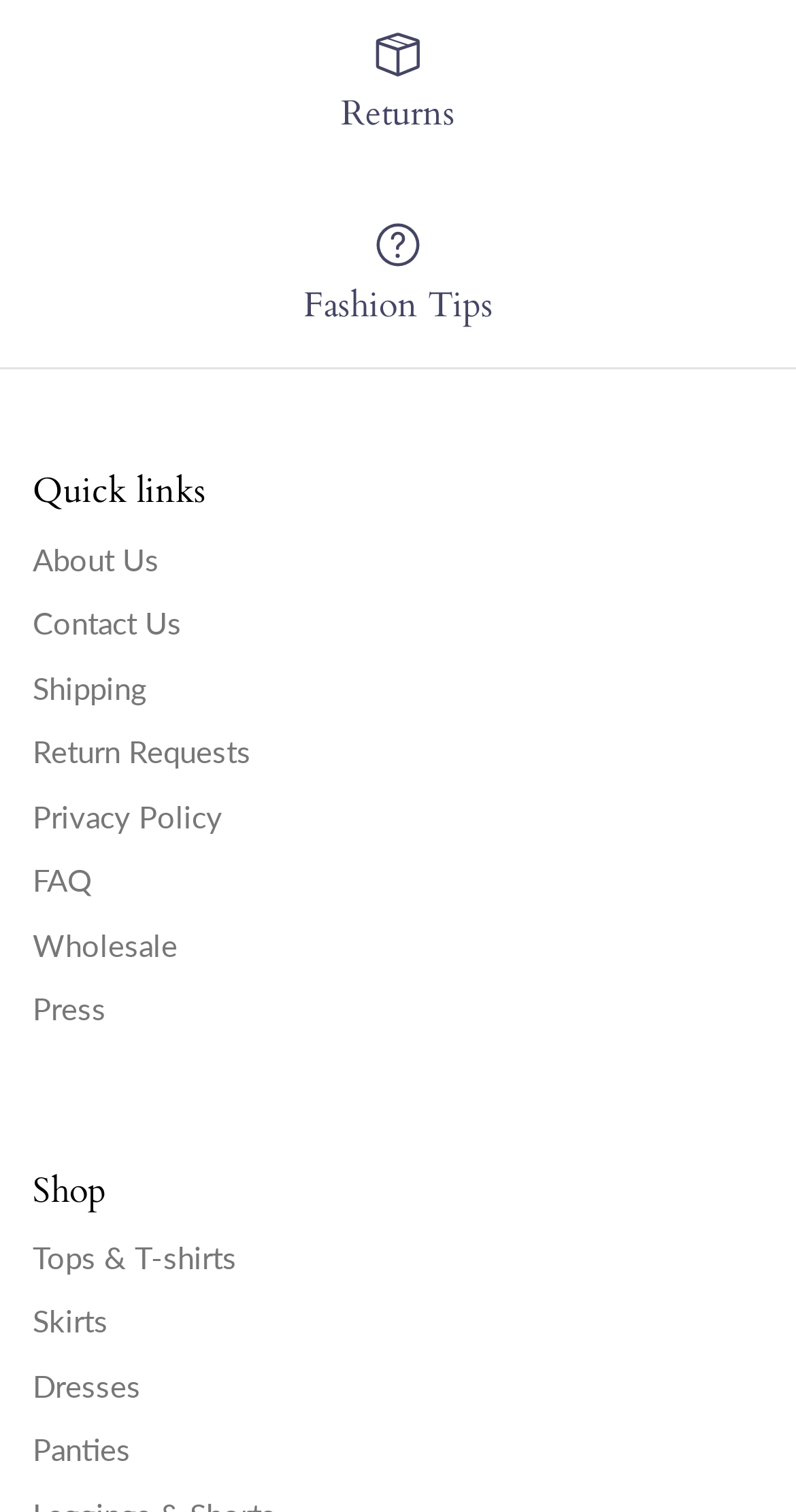Please determine the bounding box coordinates of the element to click in order to execute the following instruction: "read popular posts". The coordinates should be four float numbers between 0 and 1, specified as [left, top, right, bottom].

None